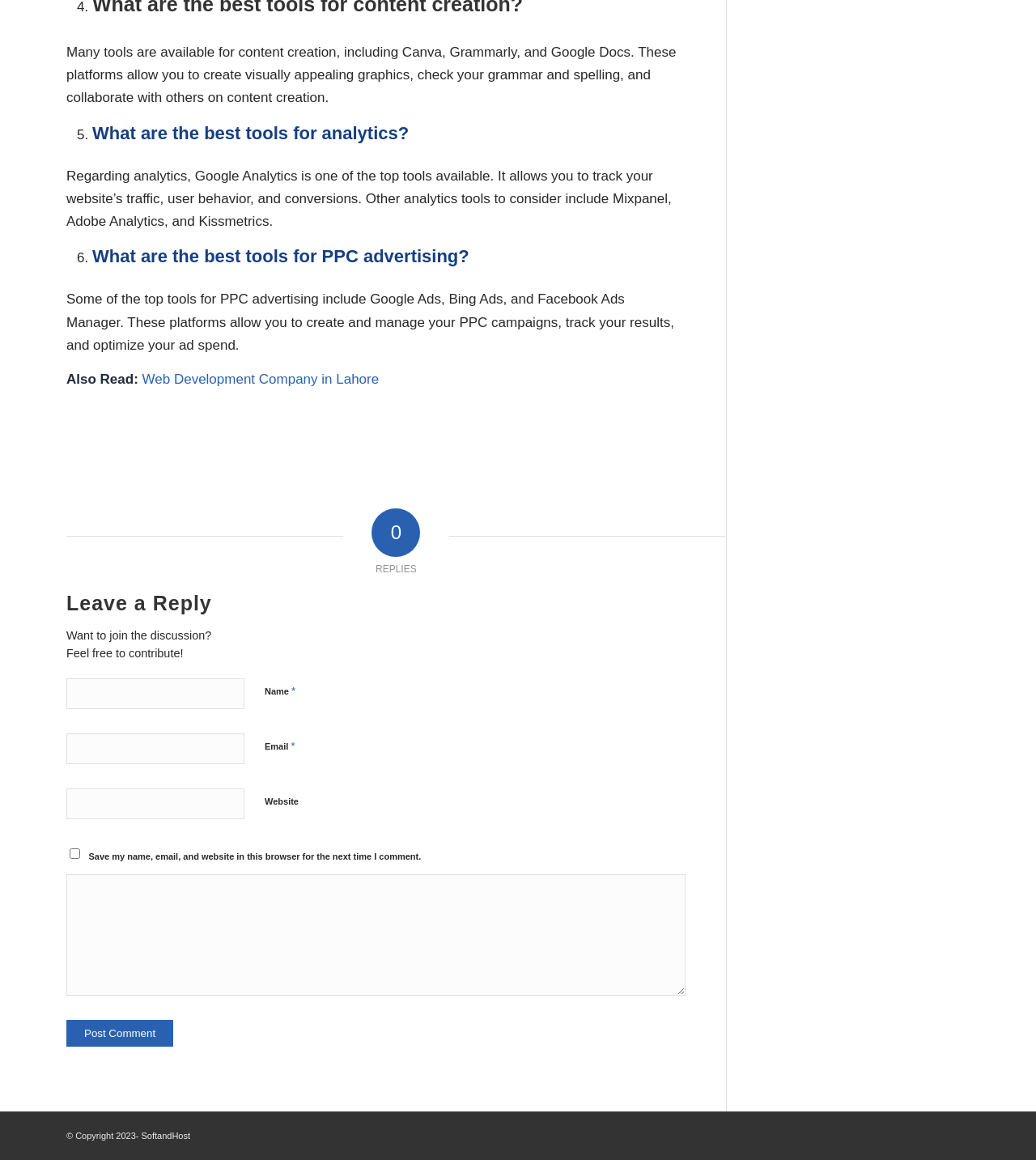Please provide a brief answer to the question using only one word or phrase: 
How many textboxes are required in the comment section?

3